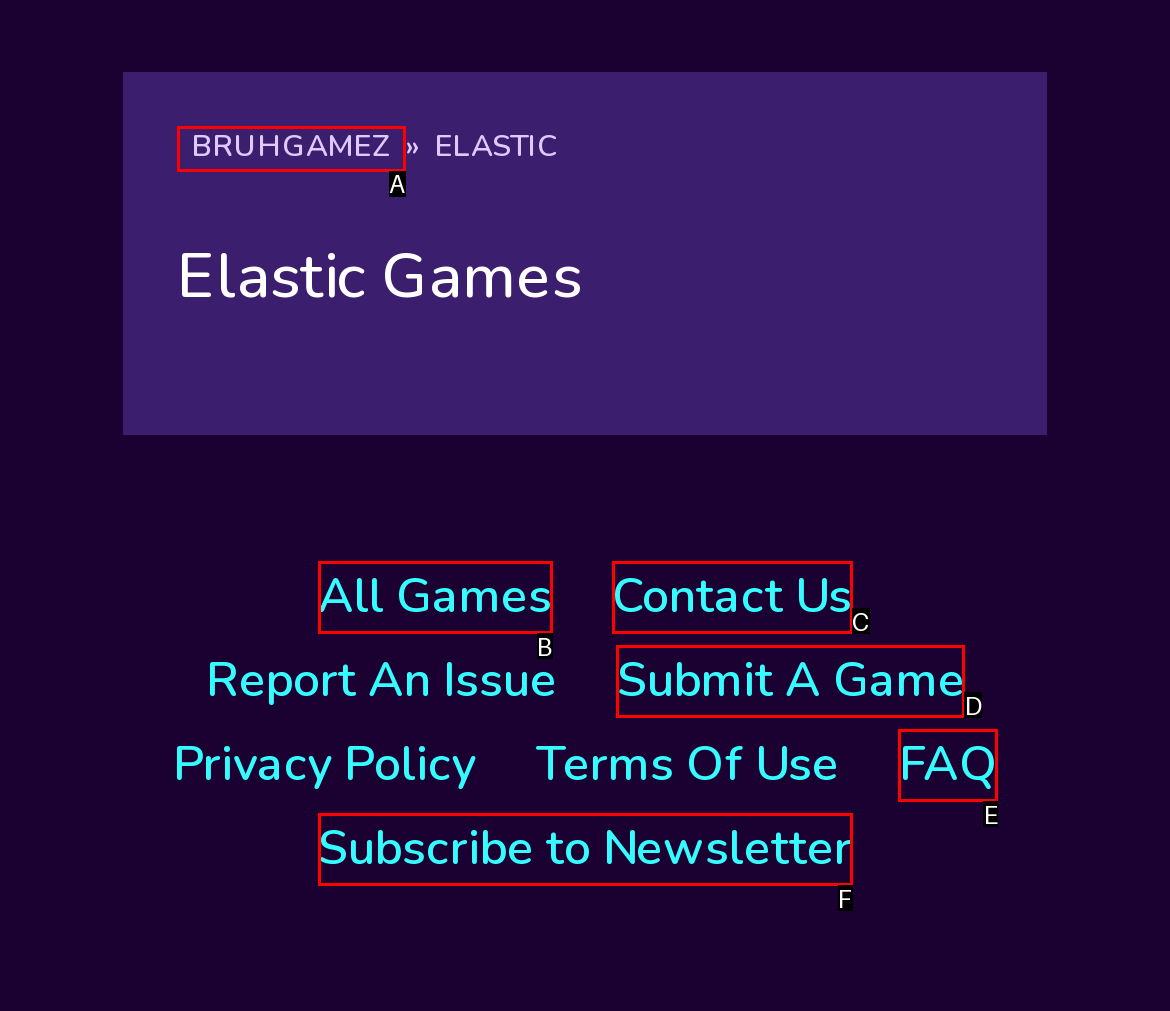From the given choices, determine which HTML element aligns with the description: All Games Respond with the letter of the appropriate option.

B